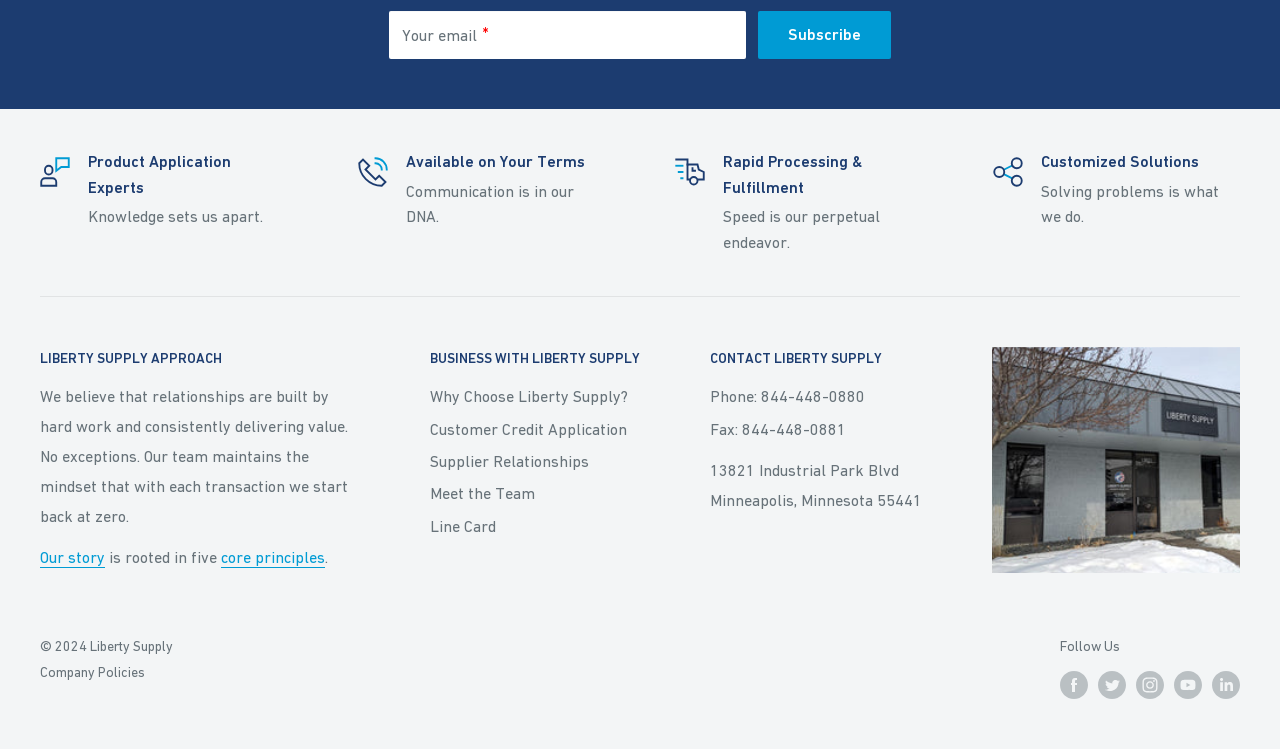Determine the bounding box coordinates of the region that needs to be clicked to achieve the task: "Read about company story".

[0.031, 0.732, 0.082, 0.756]